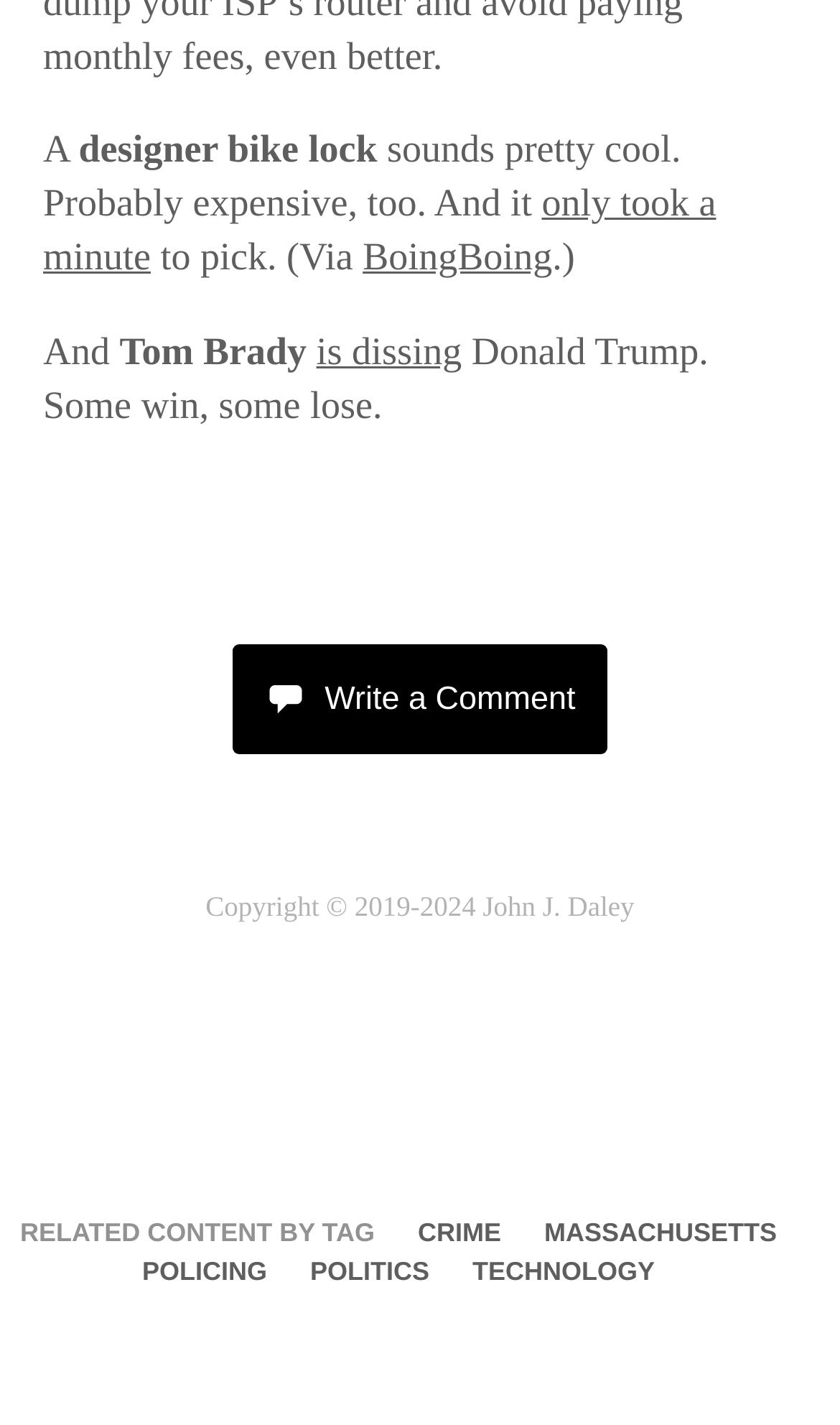Please give the bounding box coordinates of the area that should be clicked to fulfill the following instruction: "check out the TECHNOLOGY page". The coordinates should be in the format of four float numbers from 0 to 1, i.e., [left, top, right, bottom].

[0.562, 0.882, 0.78, 0.903]